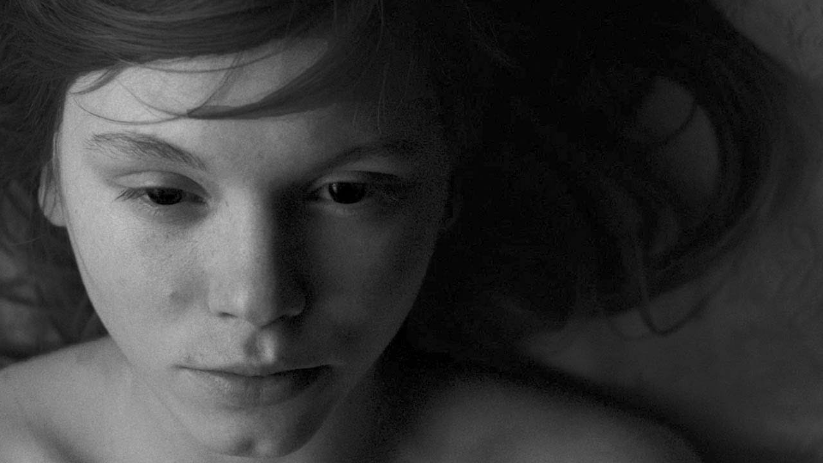Offer a thorough description of the image.

The image depicts a close-up of a young girl with a contemplative expression, captured in striking black and white. Her face, partially illuminated, reveals delicate features accentuated by shadows, conveying a sense of introspection. The soft texture of her hair, which frames her face, contrasts with the starkness of the background, enhancing the emotional weight of the moment. This evocative portrayal aligns with themes explored in the film "Ida," emphasizing the film’s exploration of memory and reflection amidst a bleak historical context. The overall composition invites viewers to connect deeply with the character's silent narrative.